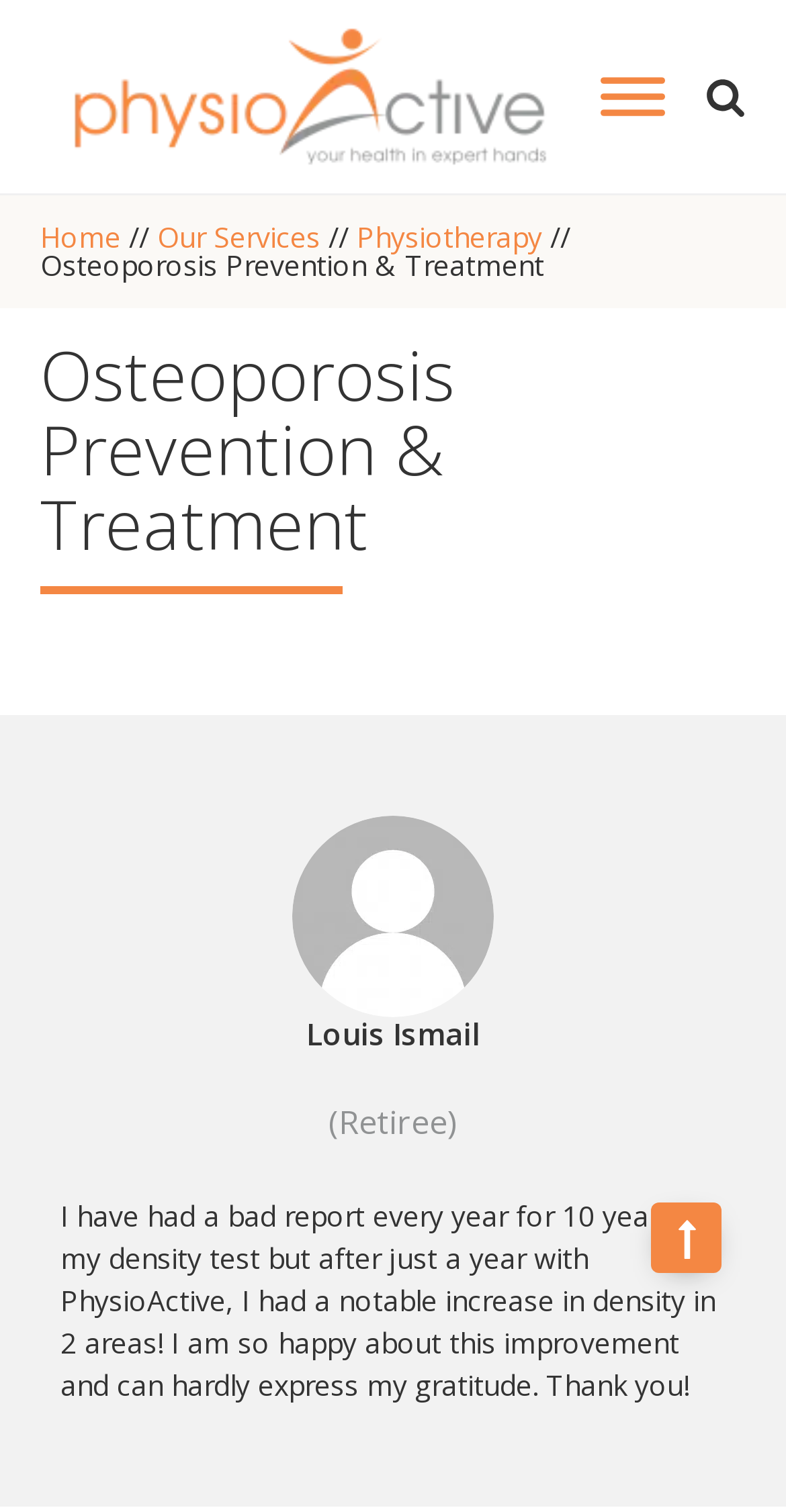Detail the webpage's structure and highlights in your description.

The webpage is about Osteoporosis Prevention and Treatment by PhysioActive. At the top left corner, there is a logo of PhysioActive, accompanied by a toggle menu button on the top right corner. Next to the logo, there is a navigation menu with links to "Home", "Our Services", and "Physiotherapy". 

Below the navigation menu, there is a heading that reads "Osteoporosis Prevention & Treatment" in a prominent font size. Underneath this heading, there is a figure, likely an image related to osteoporosis prevention.

The main content of the webpage is a testimonial from Louis Ismail, a retiree. His name is displayed in a heading, followed by his occupation in parentheses. The testimonial text describes his experience with PhysioActive, mentioning his improvement in density test results and expressing gratitude. 

At the bottom right corner of the testimonial text, there is a link with an upward arrow icon, possibly indicating a call-to-action or a link to more information.